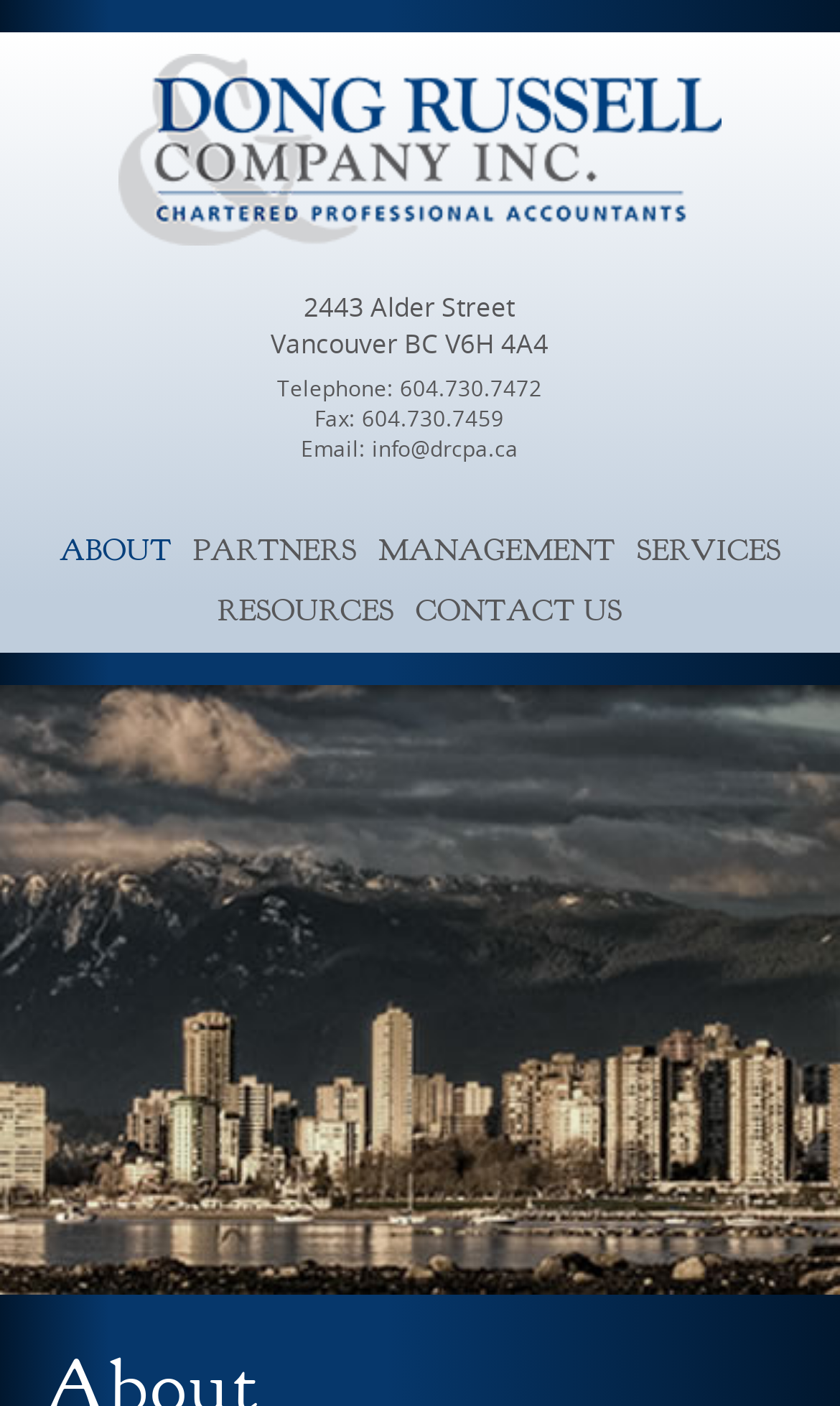Identify the bounding box of the HTML element described as: "alt="Dong Russell and Company Inc."".

[0.141, 0.148, 0.859, 0.182]